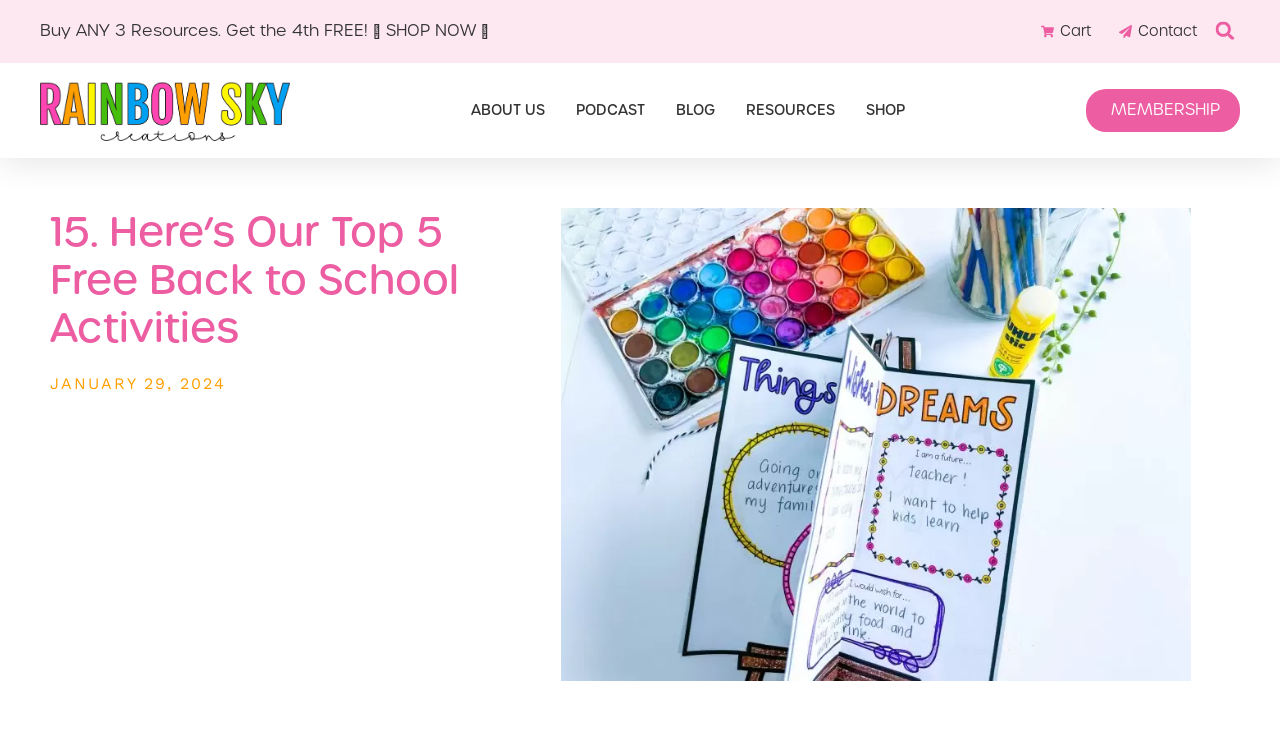Find the bounding box coordinates corresponding to the UI element with the description: "Blog". The coordinates should be formatted as [left, top, right, bottom], with values as floats between 0 and 1.

[0.528, 0.119, 0.559, 0.181]